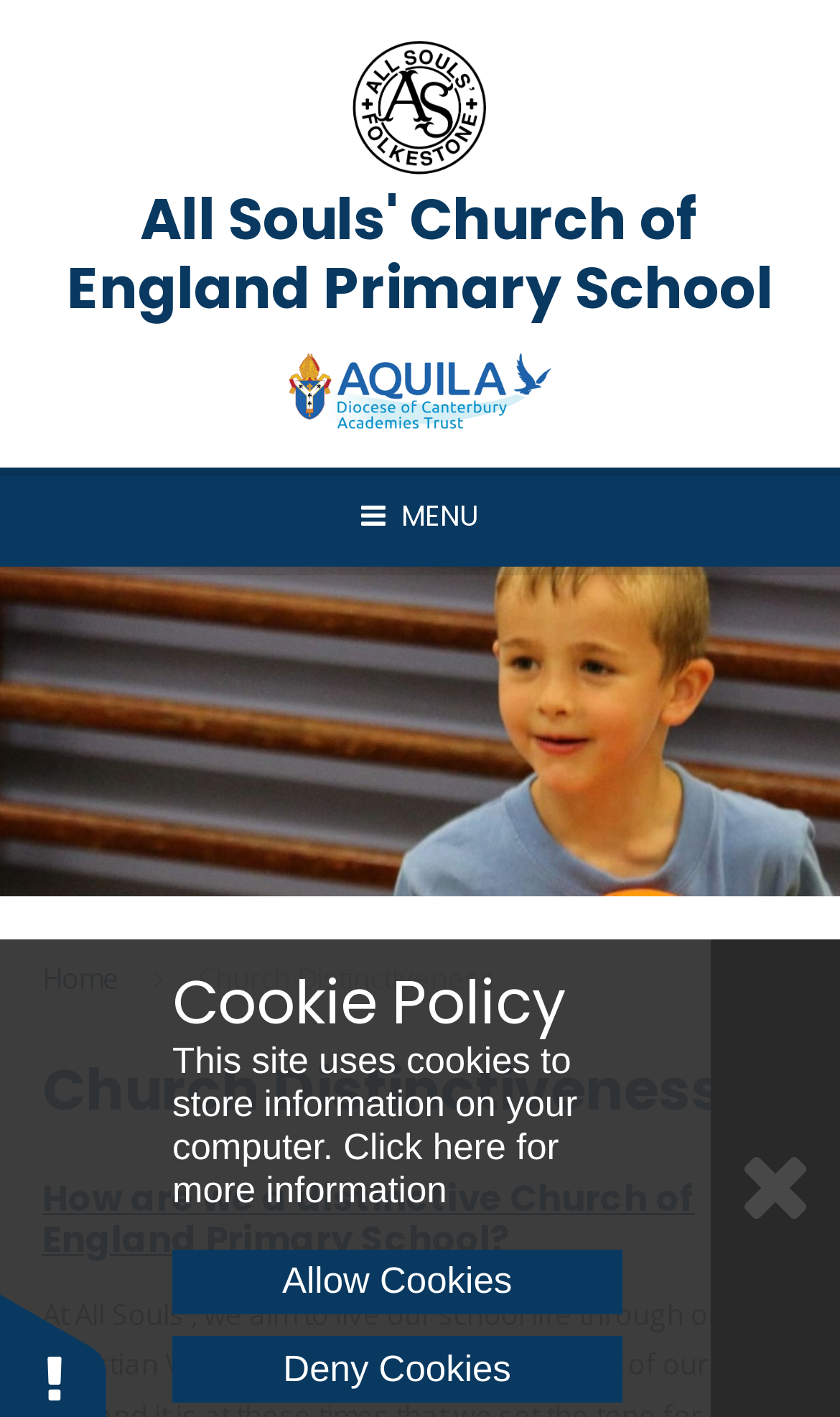Use a single word or phrase to respond to the question:
What is the text of the first heading on the page?

All Souls' Church of England Primary School